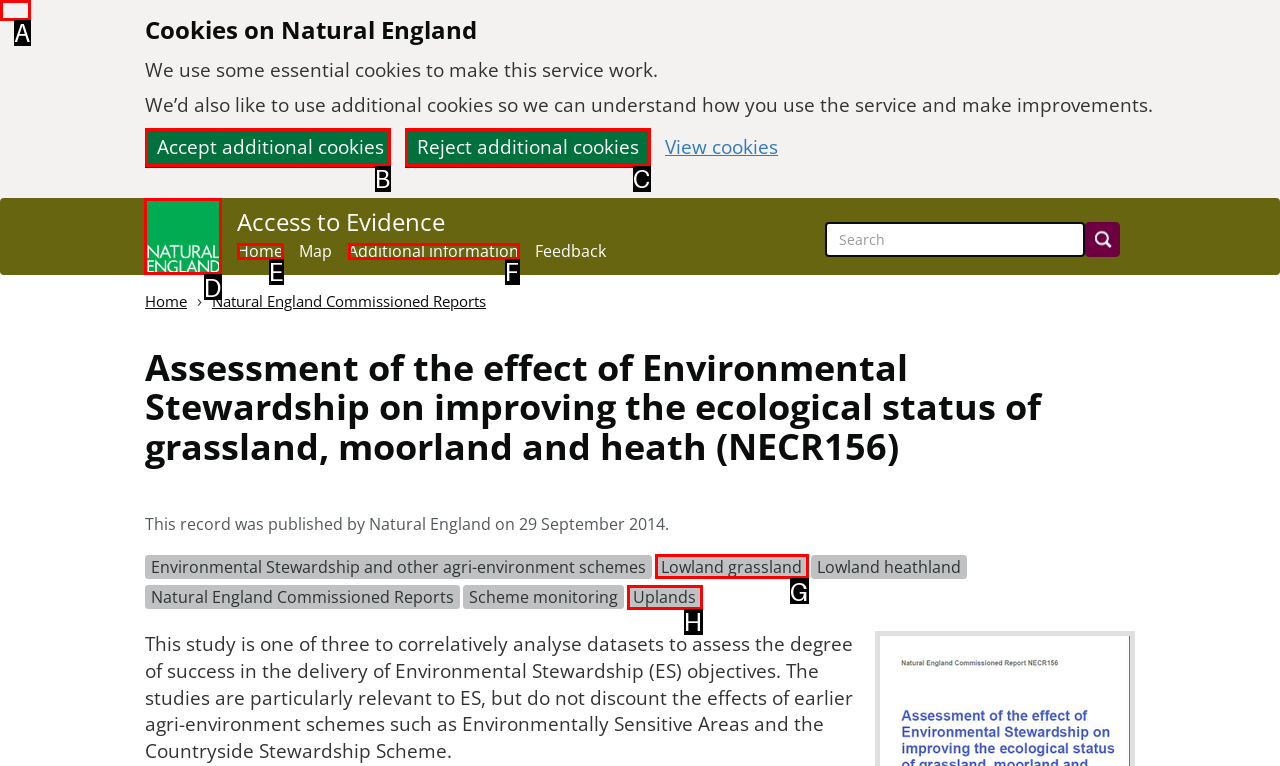Determine which HTML element to click on in order to complete the action: Go to Natural England homepage.
Reply with the letter of the selected option.

D